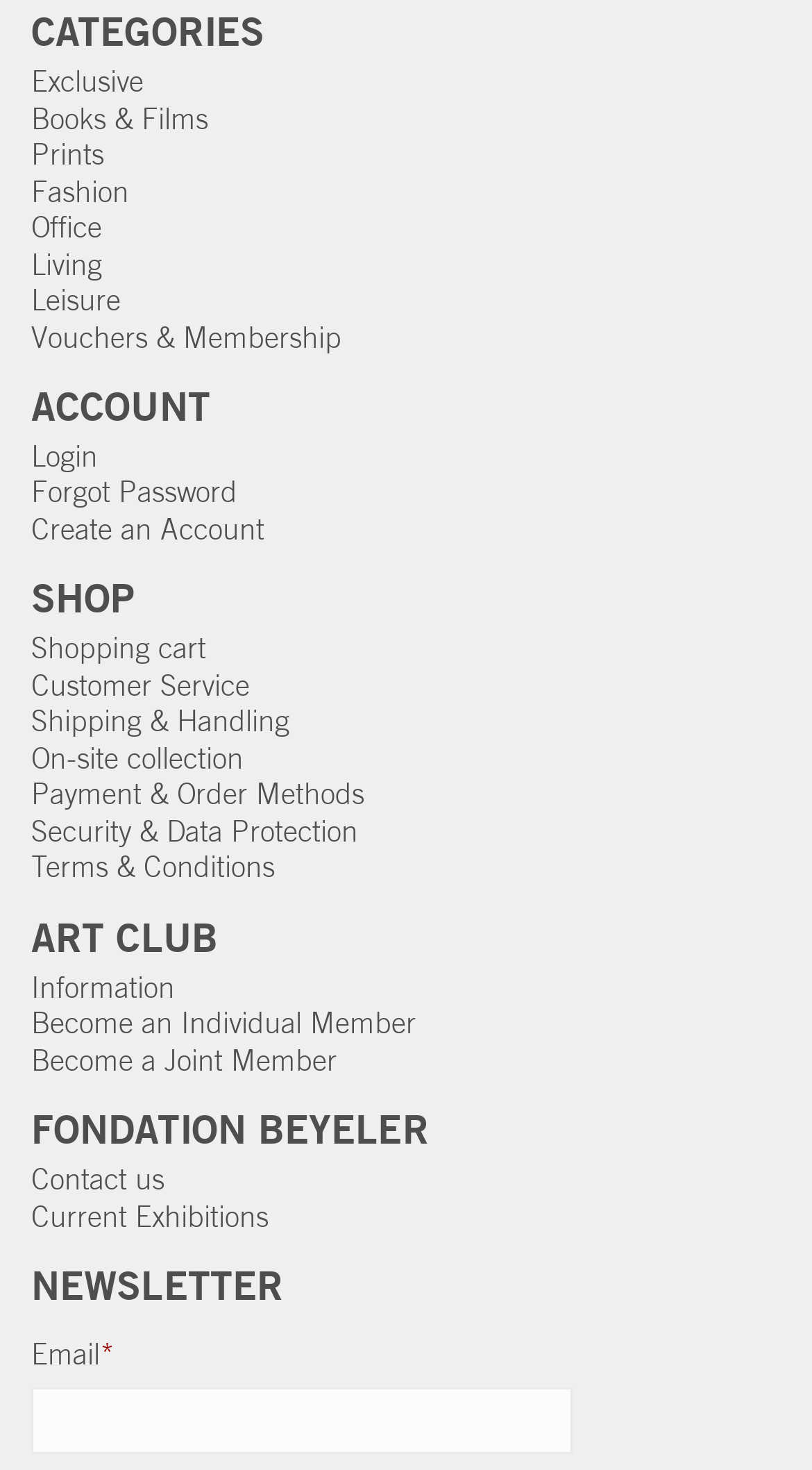Predict the bounding box coordinates of the area that should be clicked to accomplish the following instruction: "Login to your account". The bounding box coordinates should consist of four float numbers between 0 and 1, i.e., [left, top, right, bottom].

[0.038, 0.299, 0.121, 0.324]